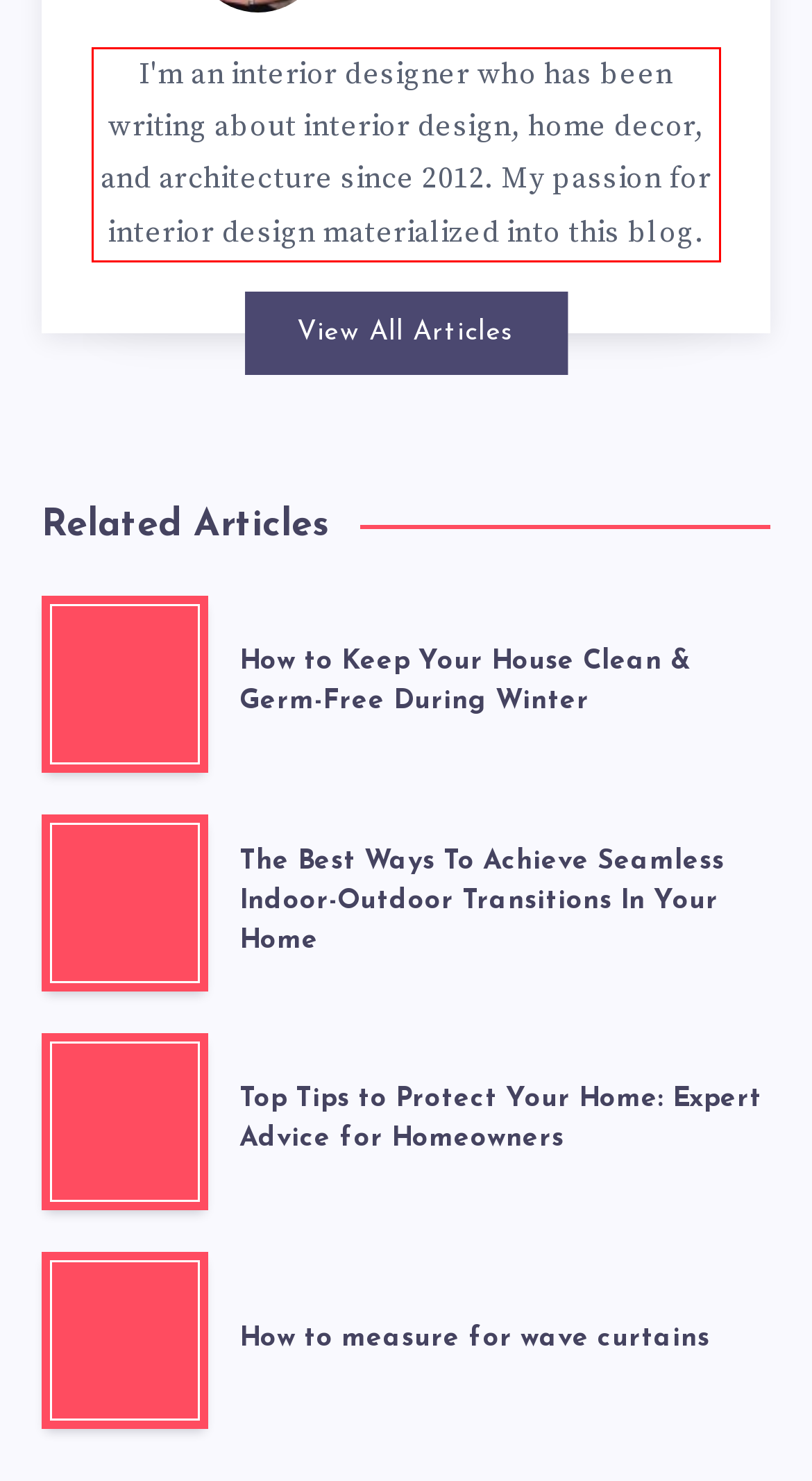Locate the red bounding box in the provided webpage screenshot and use OCR to determine the text content inside it.

I'm an interior designer who has been writing about interior design, home decor, and architecture since 2012. My passion for interior design materialized into this blog.